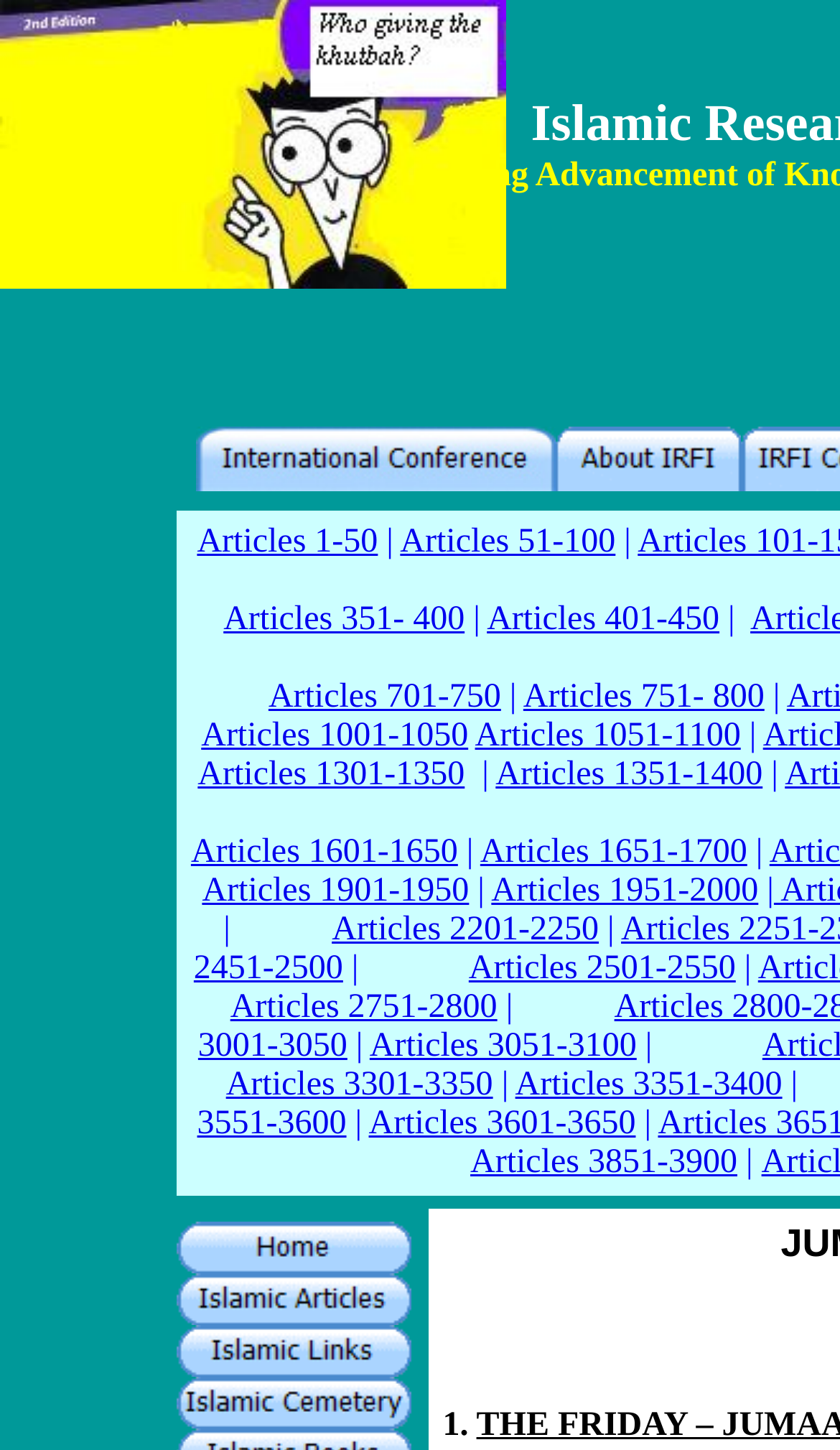Determine the bounding box coordinates of the UI element described below. Use the format (top-left x, top-left y, bottom-right x, bottom-right y) with floating point numbers between 0 and 1: Articles 1051-1100

[0.565, 0.495, 0.882, 0.52]